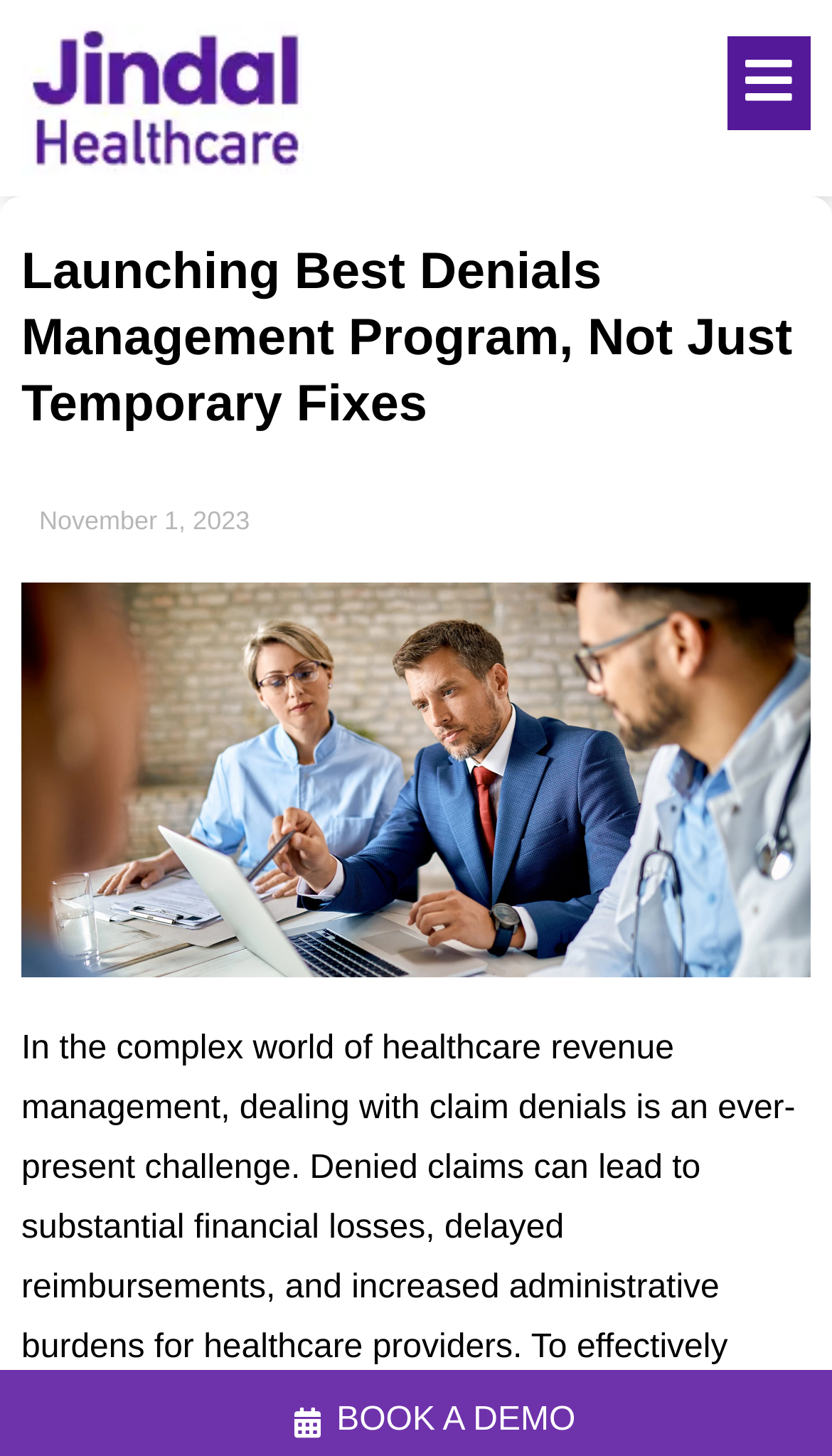Locate the heading on the webpage and return its text.

Launching Best Denials Management Program, Not Just Temporary Fixes